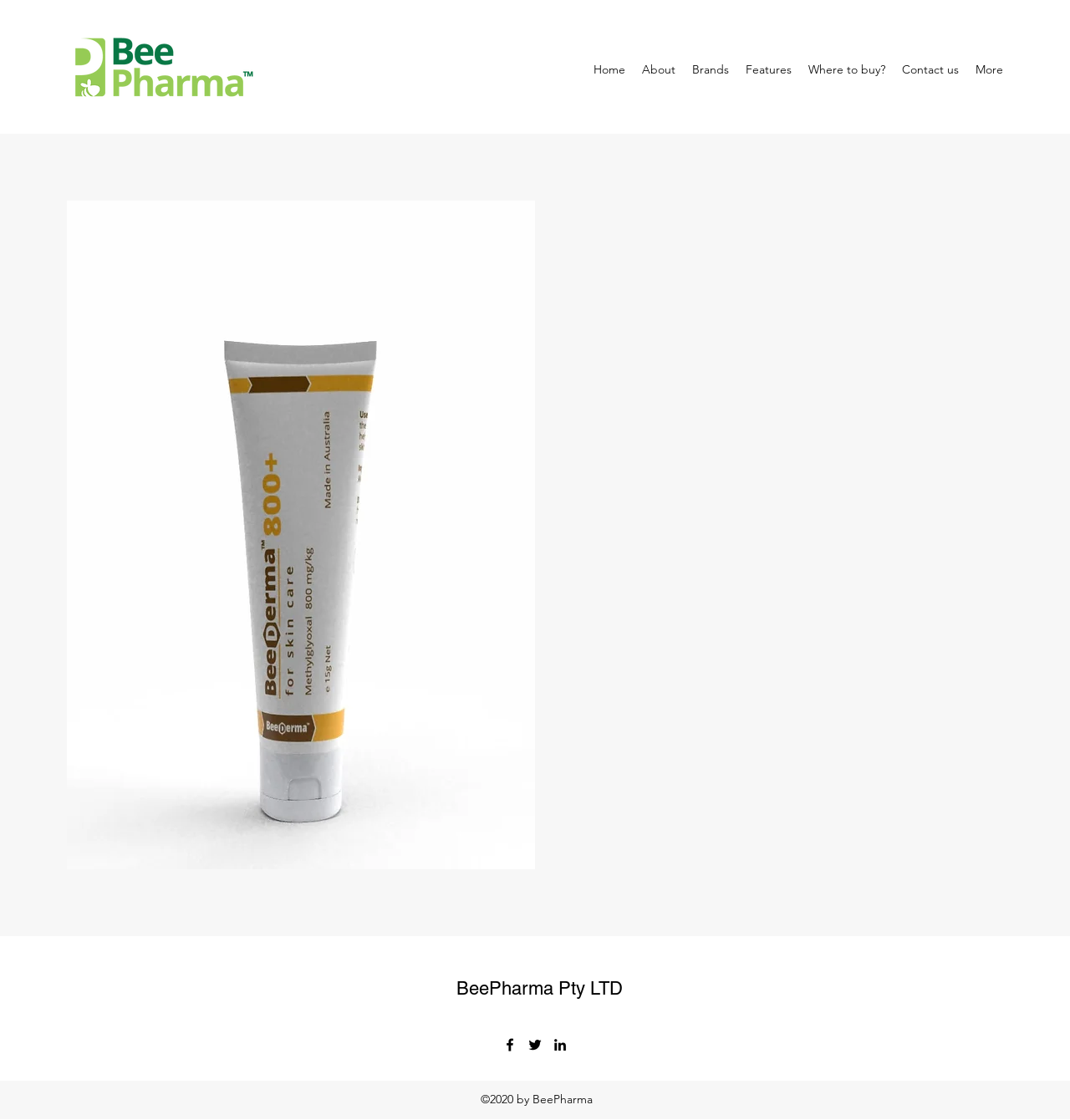Find and provide the bounding box coordinates for the UI element described here: "Home Archivio". The coordinates should be given as four float numbers between 0 and 1: [left, top, right, bottom].

None